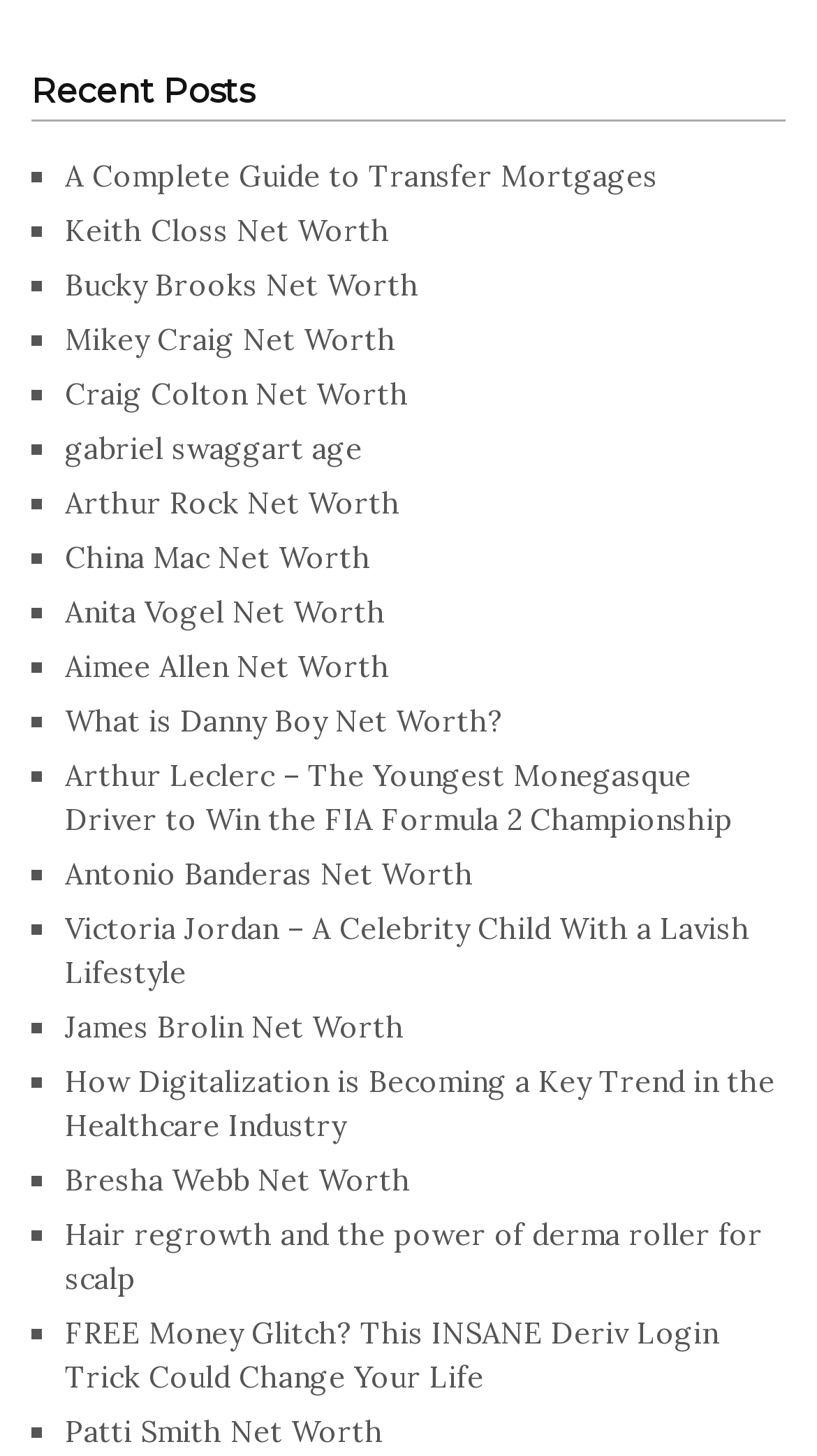What is the topic of the first post?
Please give a detailed answer to the question using the information shown in the image.

The first post is a link with the text 'A Complete Guide to Transfer Mortgages', which suggests that the topic of the post is about transfer mortgages.